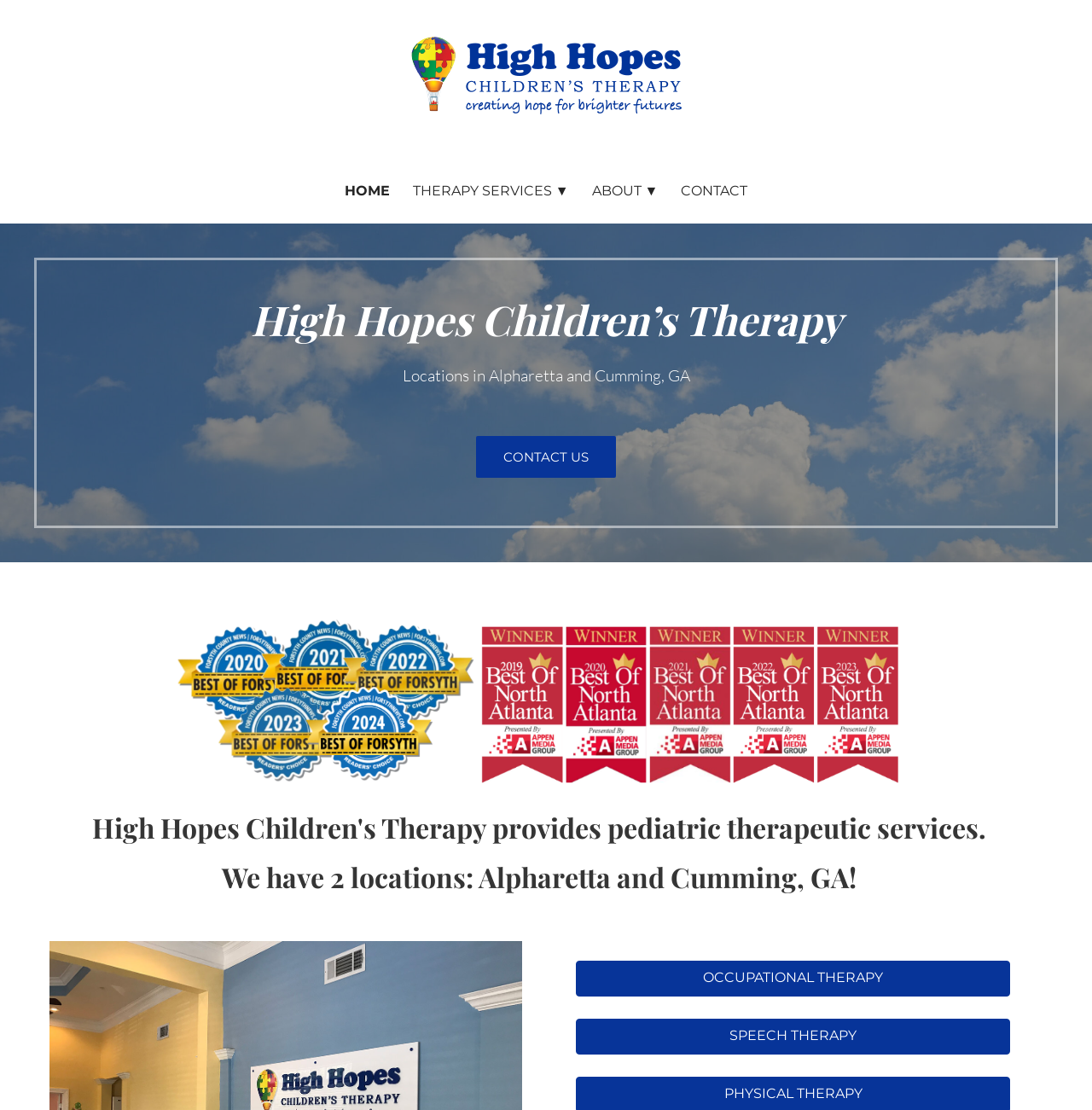Provide the bounding box for the UI element matching this description: "parent_node: High Hopes Therapy".

[0.344, 0.094, 0.656, 0.109]